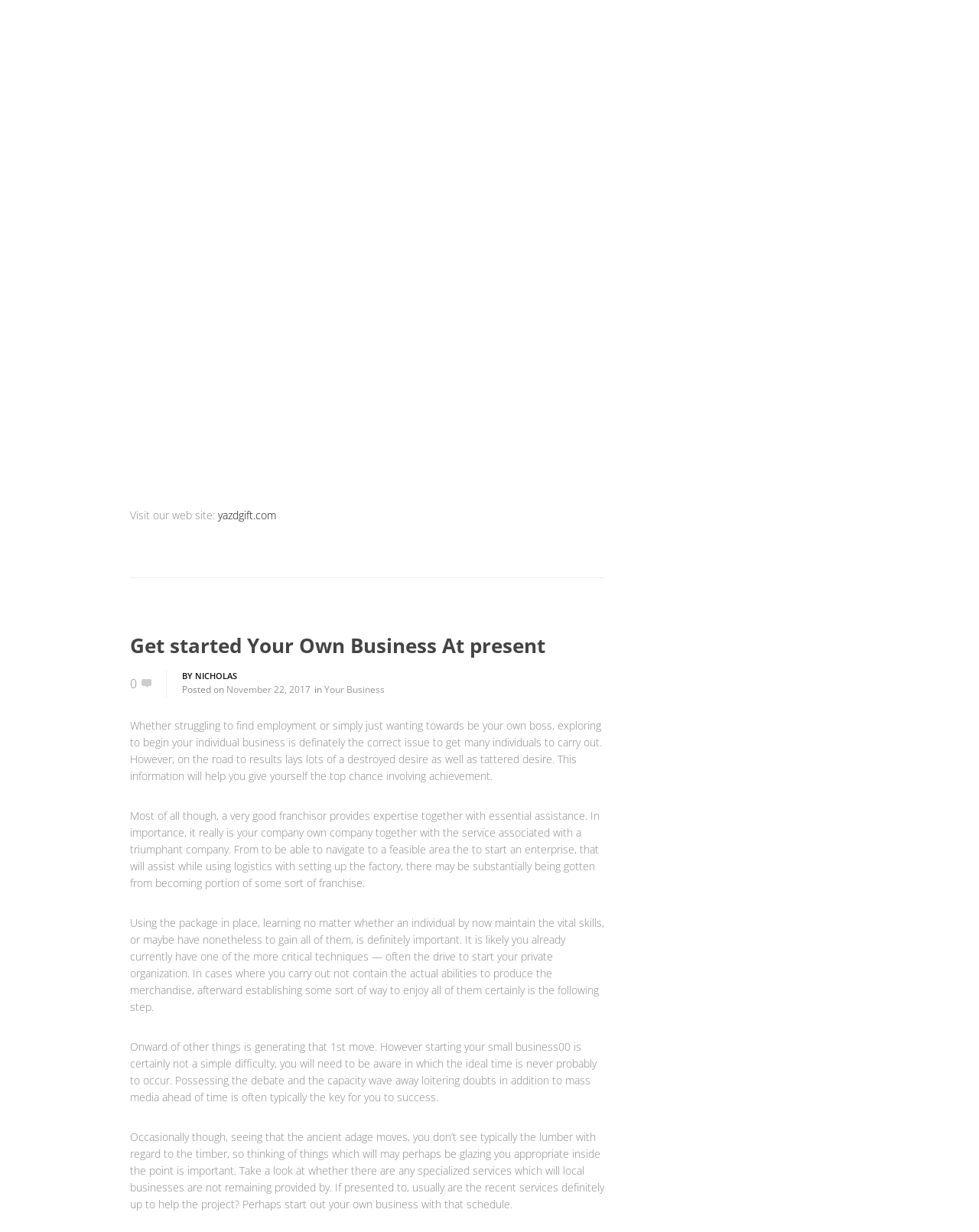Please predict the bounding box coordinates (top-left x, top-left y, bottom-right x, bottom-right y) for the UI element in the screenshot that fits the description: free online service essay

[0.672, 0.083, 0.784, 0.094]